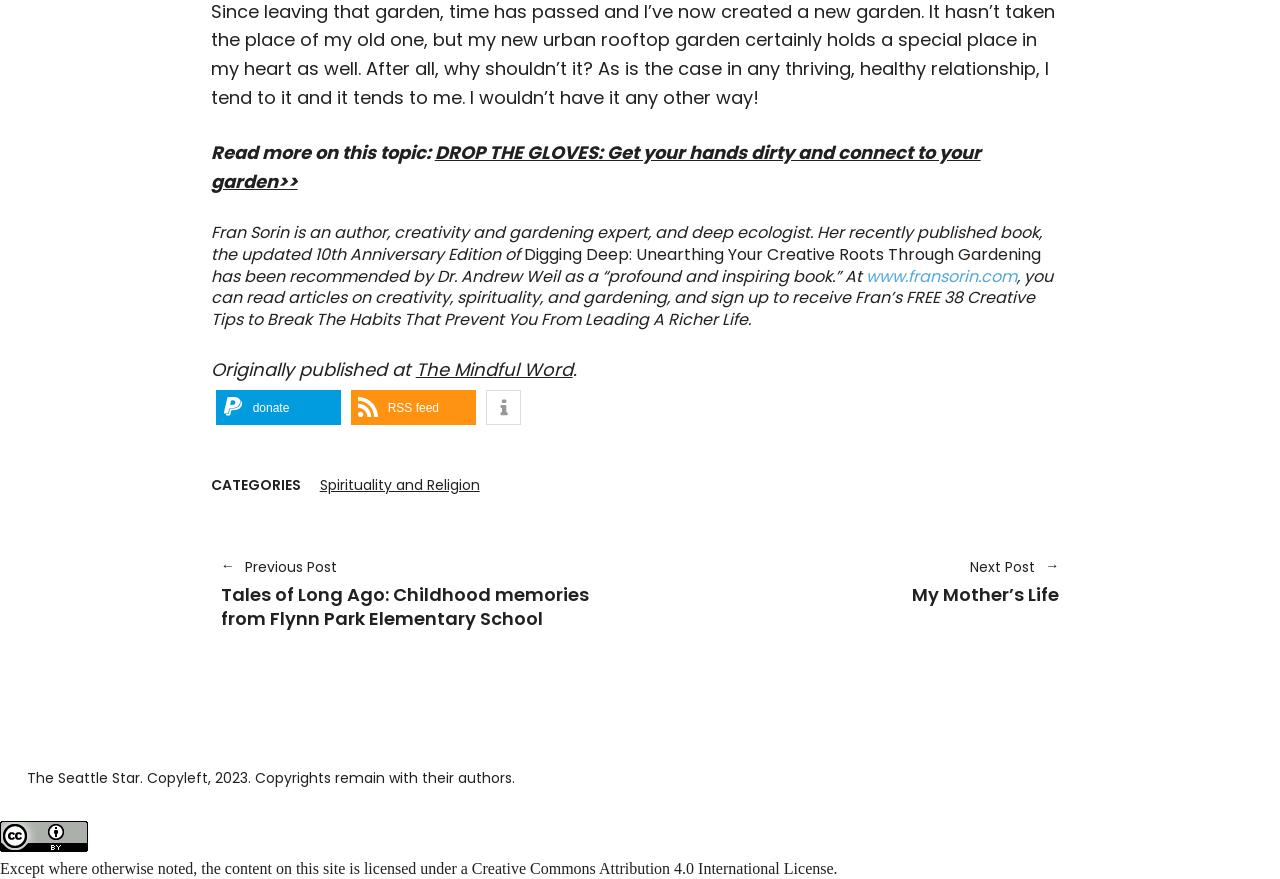Respond to the question below with a single word or phrase: Who is the author of the book?

Fran Sorin